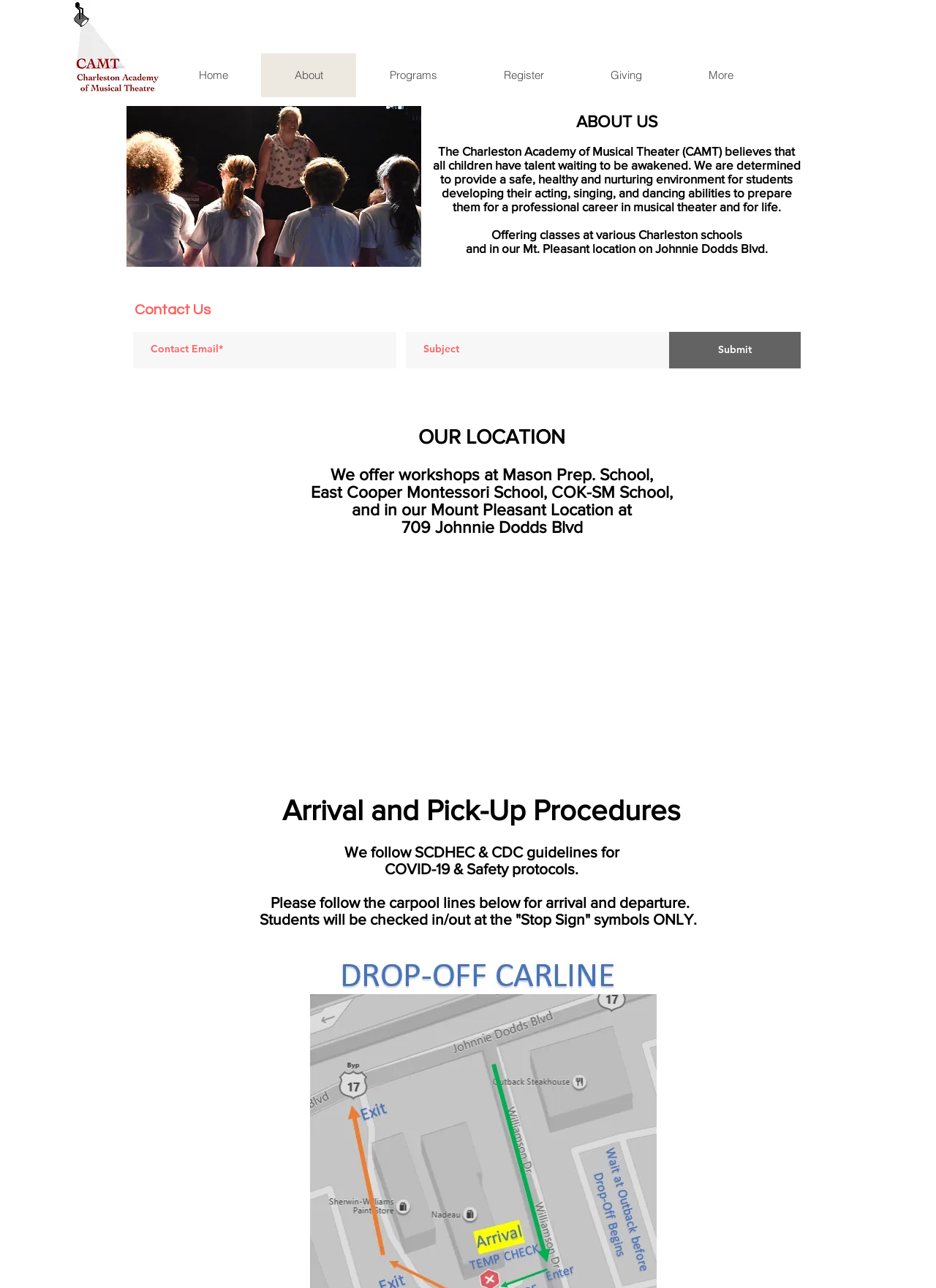Please identify the bounding box coordinates of the clickable element to fulfill the following instruction: "View the Google Maps". The coordinates should be four float numbers between 0 and 1, i.e., [left, top, right, bottom].

[0.277, 0.434, 0.752, 0.593]